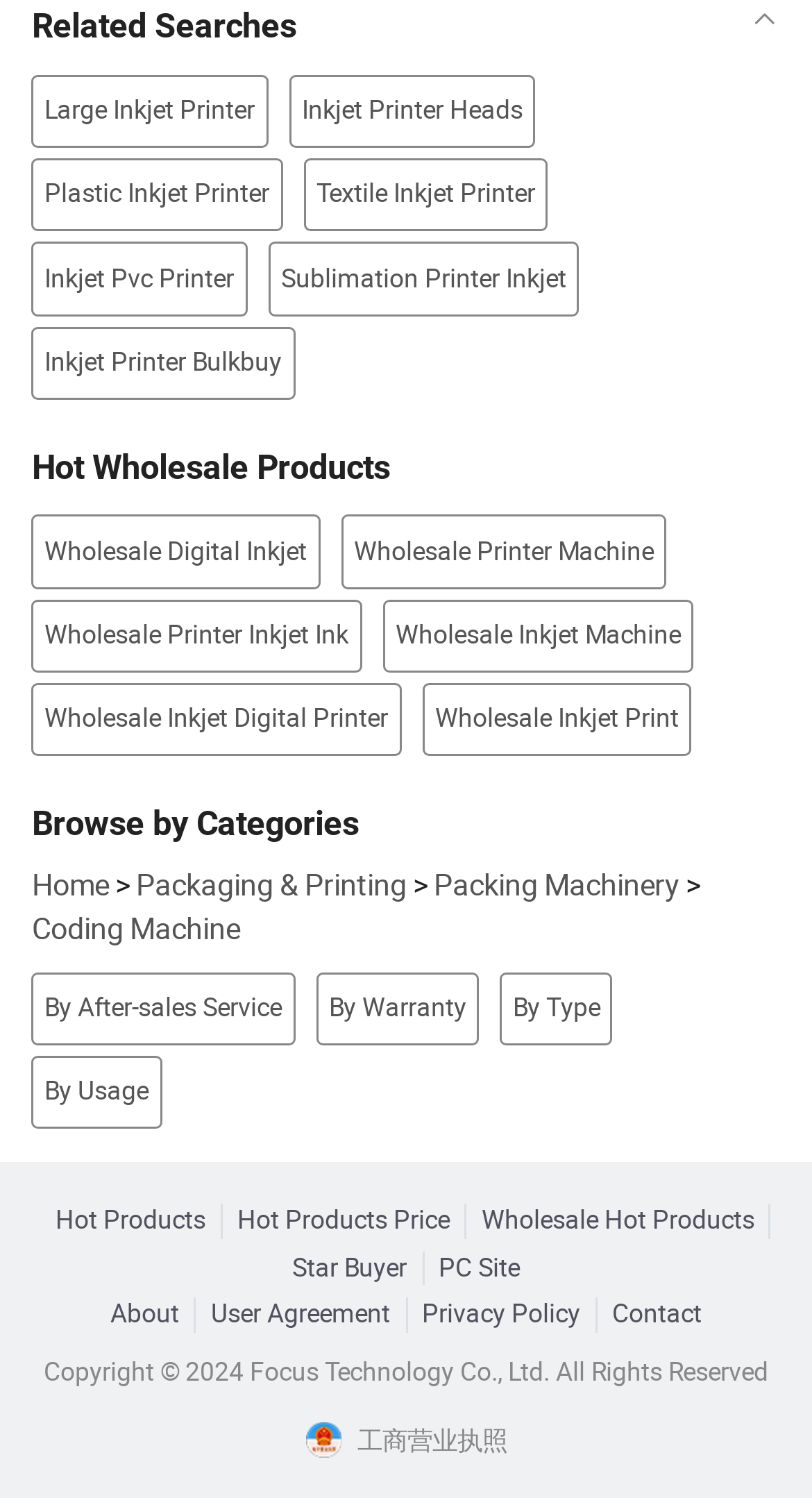Give a concise answer using one word or a phrase to the following question:
What is the operator interface of the printer?

Image-style & Chinese or English (Spanish, Portuguese, Arabic) menu